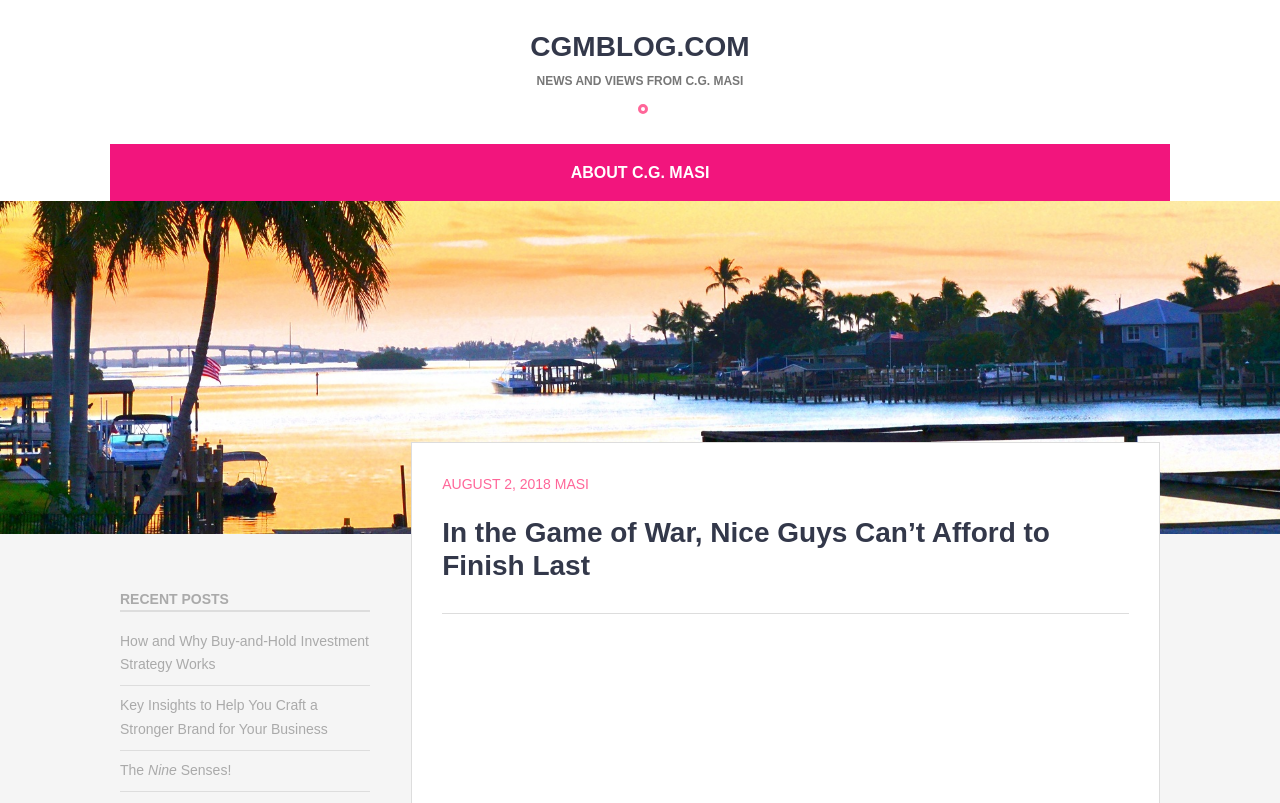Describe in detail what you see on the webpage.

The webpage appears to be a blog or news website, with a prominent header section at the top. The header section contains the website's title, "CGMBLOG.COM", in large font, accompanied by a link to the same. Below the title, there is a subtitle, "NEWS AND VIEWS FROM C.G. MASI", which suggests that the website is a personal blog or news outlet.

To the right of the subtitle, there is a link to "About C.G. Masi", which likely leads to a page with more information about the author or the website. Further to the right, there is a "Skip to content" link, which allows users to bypass the header section and navigate directly to the main content.

The main content section is divided into two parts. The top part features a large header, "In the Game of War, Nice Guys Can’t Afford to Finish Last", which appears to be the title of a blog post or article. Below the title, there is a link to the post, accompanied by the date "AUGUST 2, 2018" and the author's name, "MASI".

The bottom part of the main content section is a list of recent posts, labeled as "RECENT POSTS". The list contains three links to separate articles, titled "How and Why Buy-and-Hold Investment Strategy Works", "Key Insights to Help You Craft a Stronger Brand for Your Business", and "The Nine Senses!". These links are arranged vertically, with the most recent post at the top.

At the very bottom of the page, there is a horizontal link bar with no text, which may be a navigation menu or a link to another part of the website.